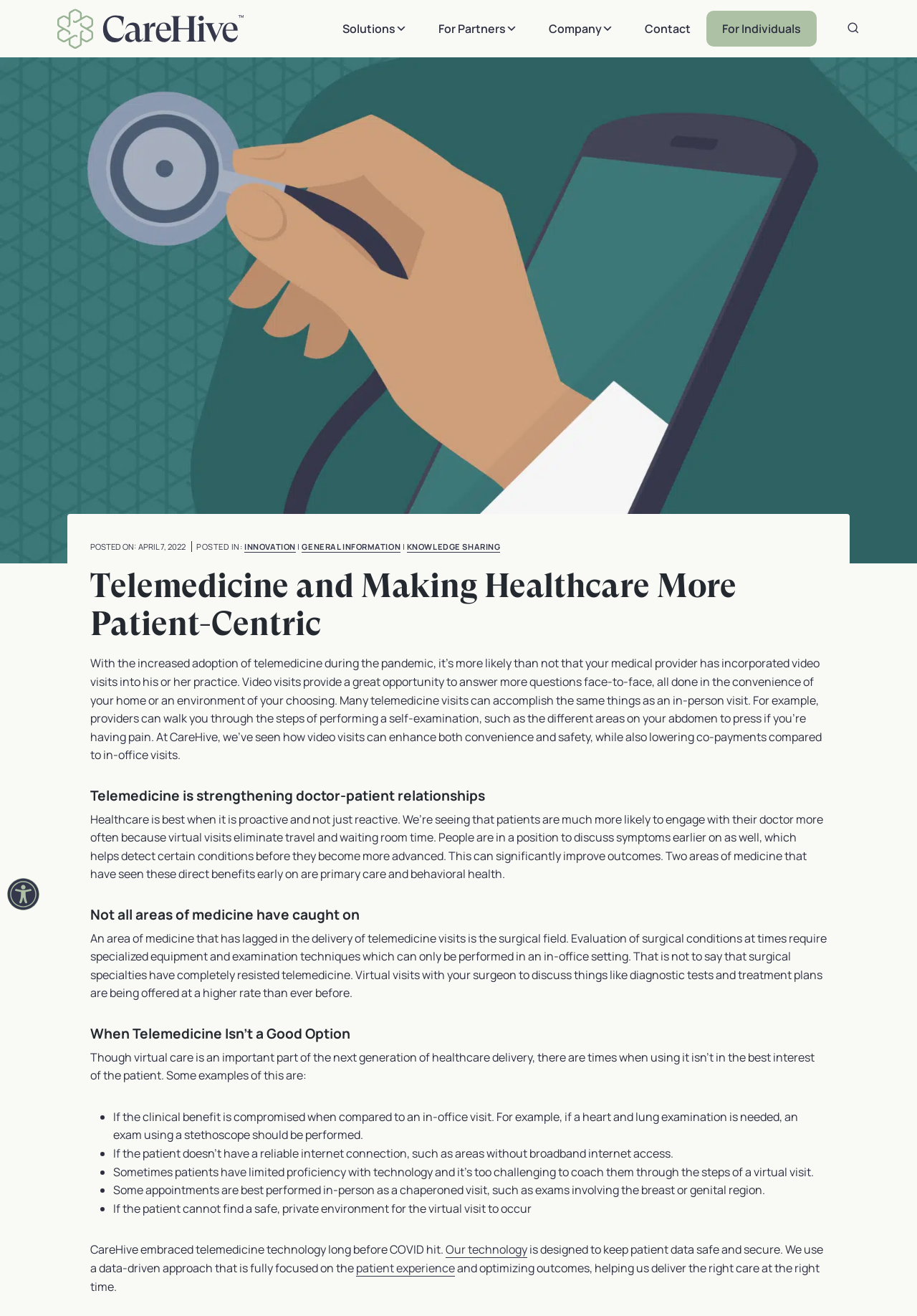Determine the bounding box coordinates for the region that must be clicked to execute the following instruction: "Go to Solutions".

[0.357, 0.0, 0.461, 0.044]